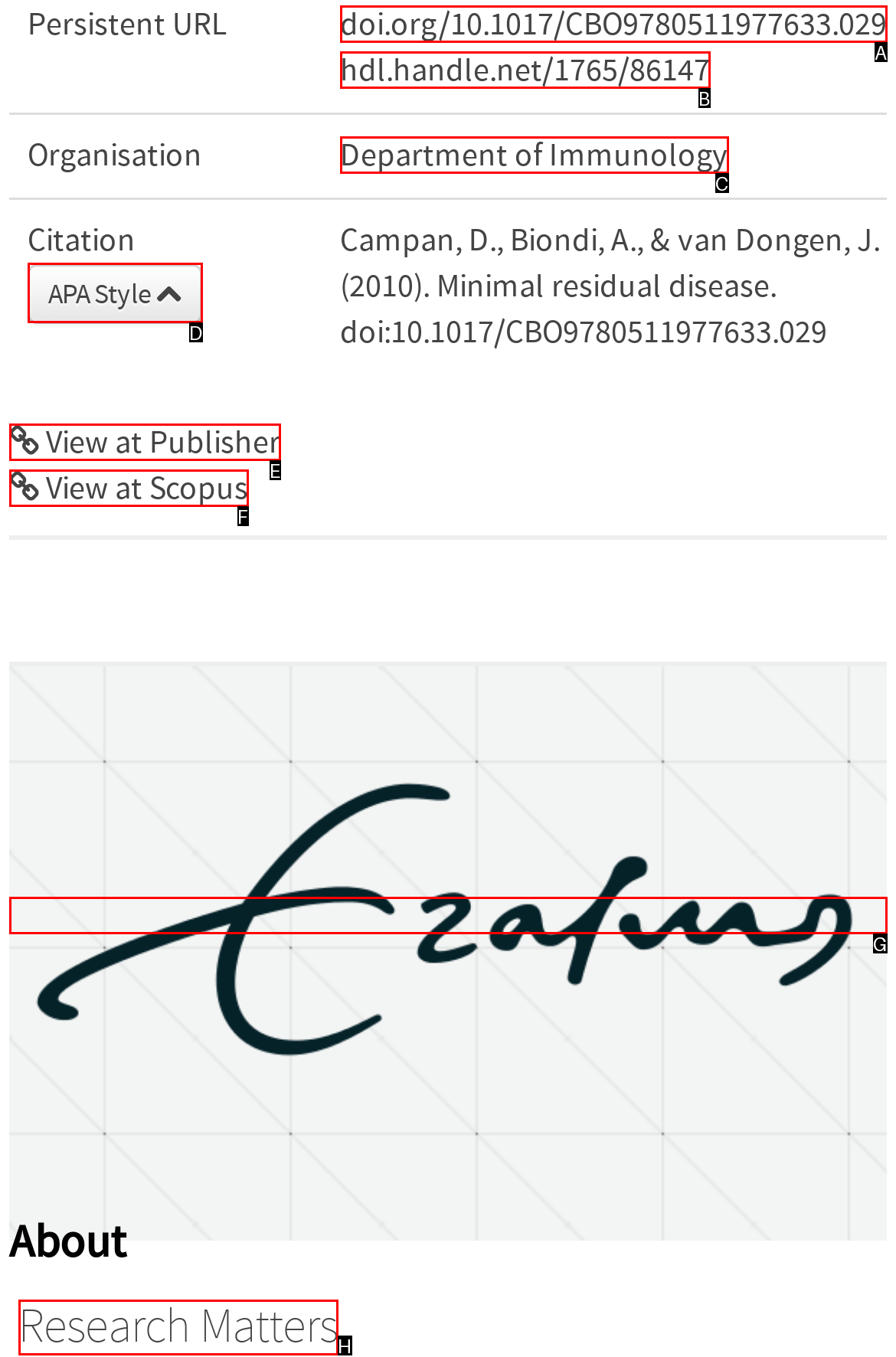Select the letter of the UI element that best matches: alt="university website"
Answer with the letter of the correct option directly.

G